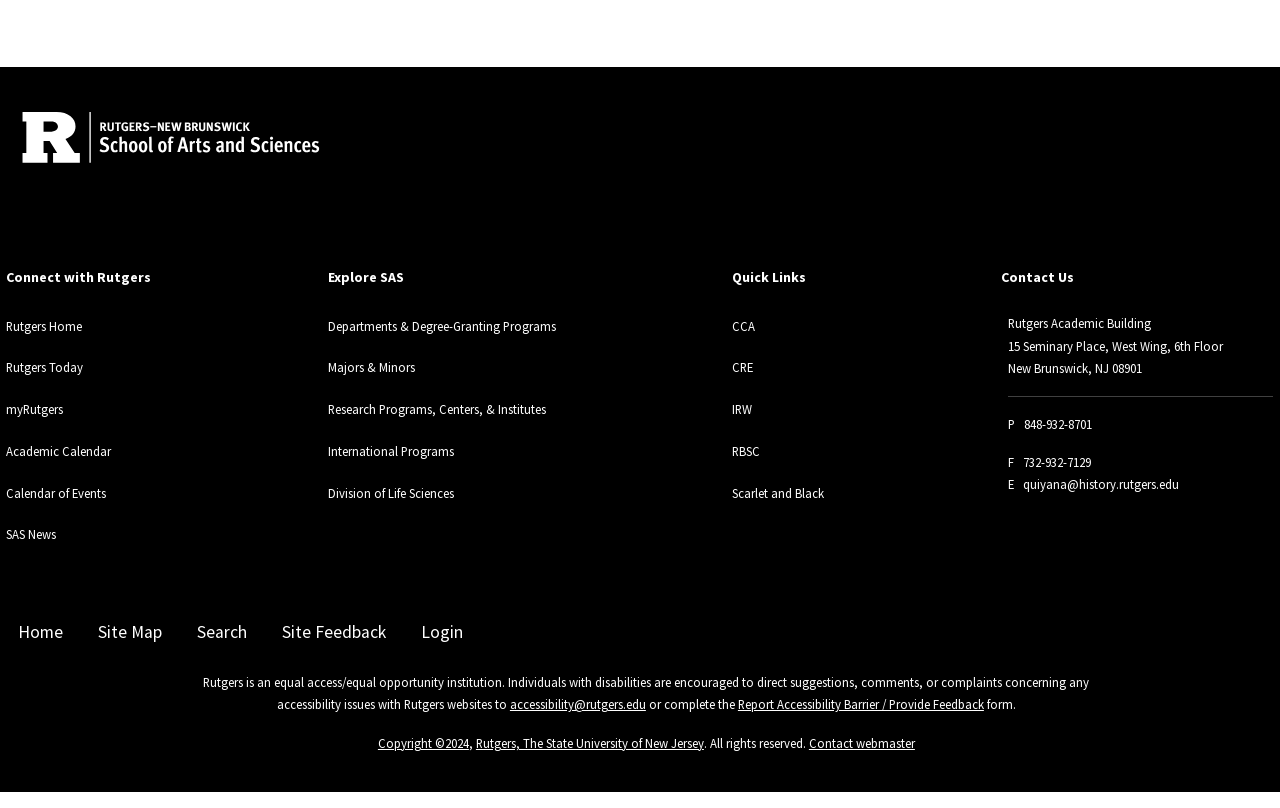What is the copyright year of the webpage?
Answer the question based on the image using a single word or a brief phrase.

2024